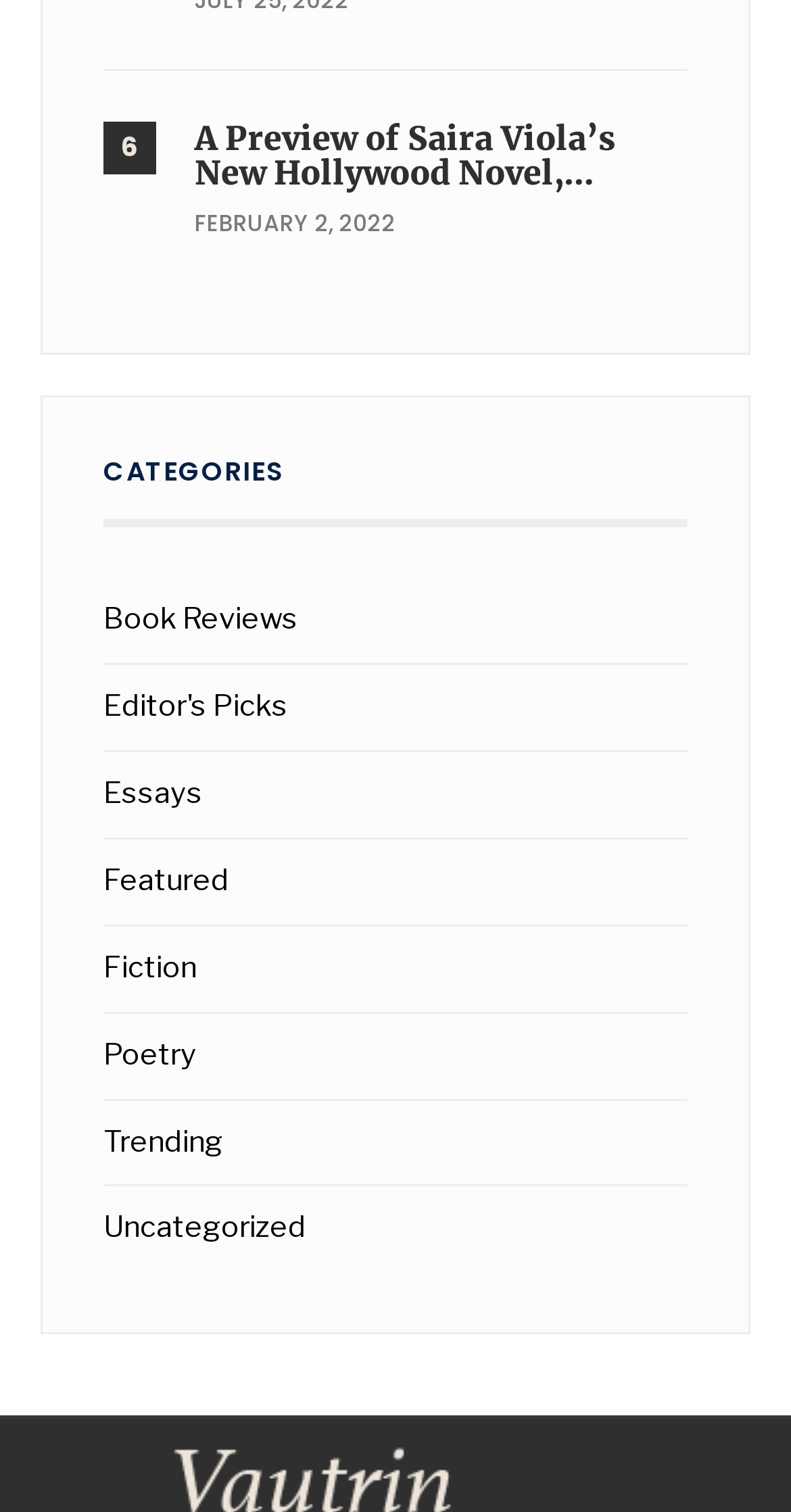Please find the bounding box for the following UI element description. Provide the coordinates in (top-left x, top-left y, bottom-right x, bottom-right y) format, with values between 0 and 1: Book Reviews

[0.131, 0.397, 0.377, 0.421]